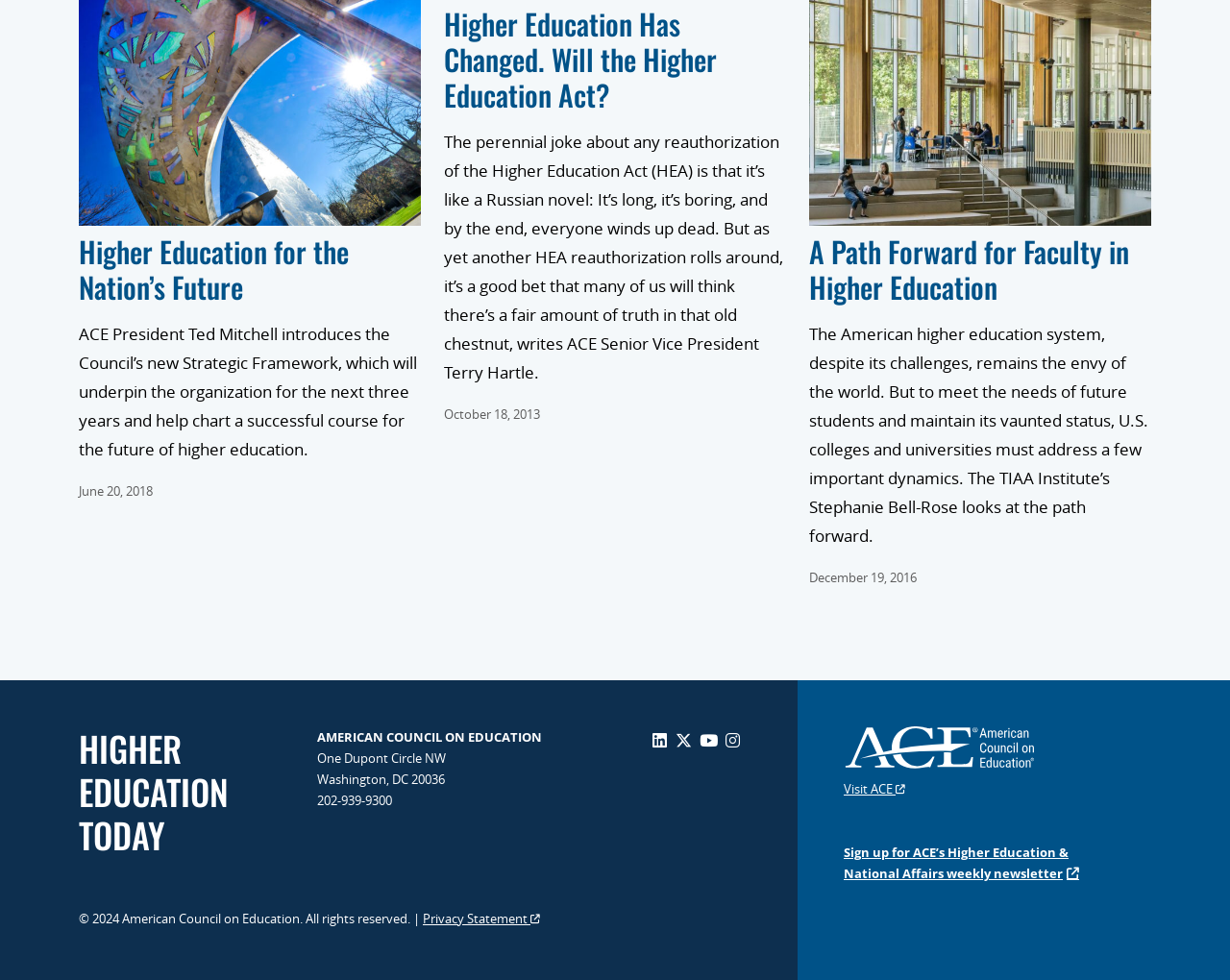Please identify the bounding box coordinates of the clickable area that will fulfill the following instruction: "Visit ACE". The coordinates should be in the format of four float numbers between 0 and 1, i.e., [left, top, right, bottom].

[0.686, 0.794, 0.908, 0.816]